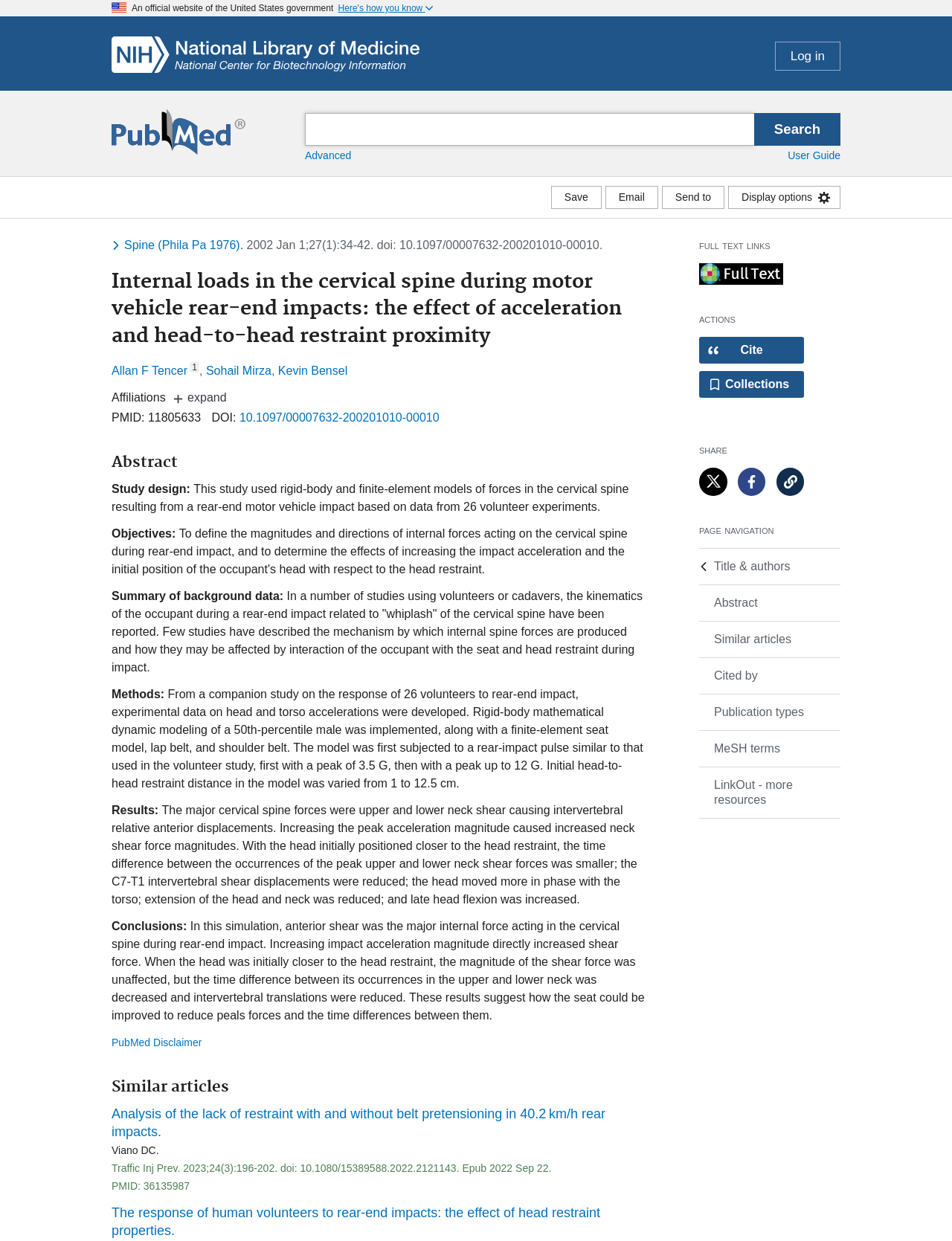Please determine the bounding box coordinates of the element to click in order to execute the following instruction: "Save the article". The coordinates should be four float numbers between 0 and 1, specified as [left, top, right, bottom].

[0.579, 0.15, 0.632, 0.168]